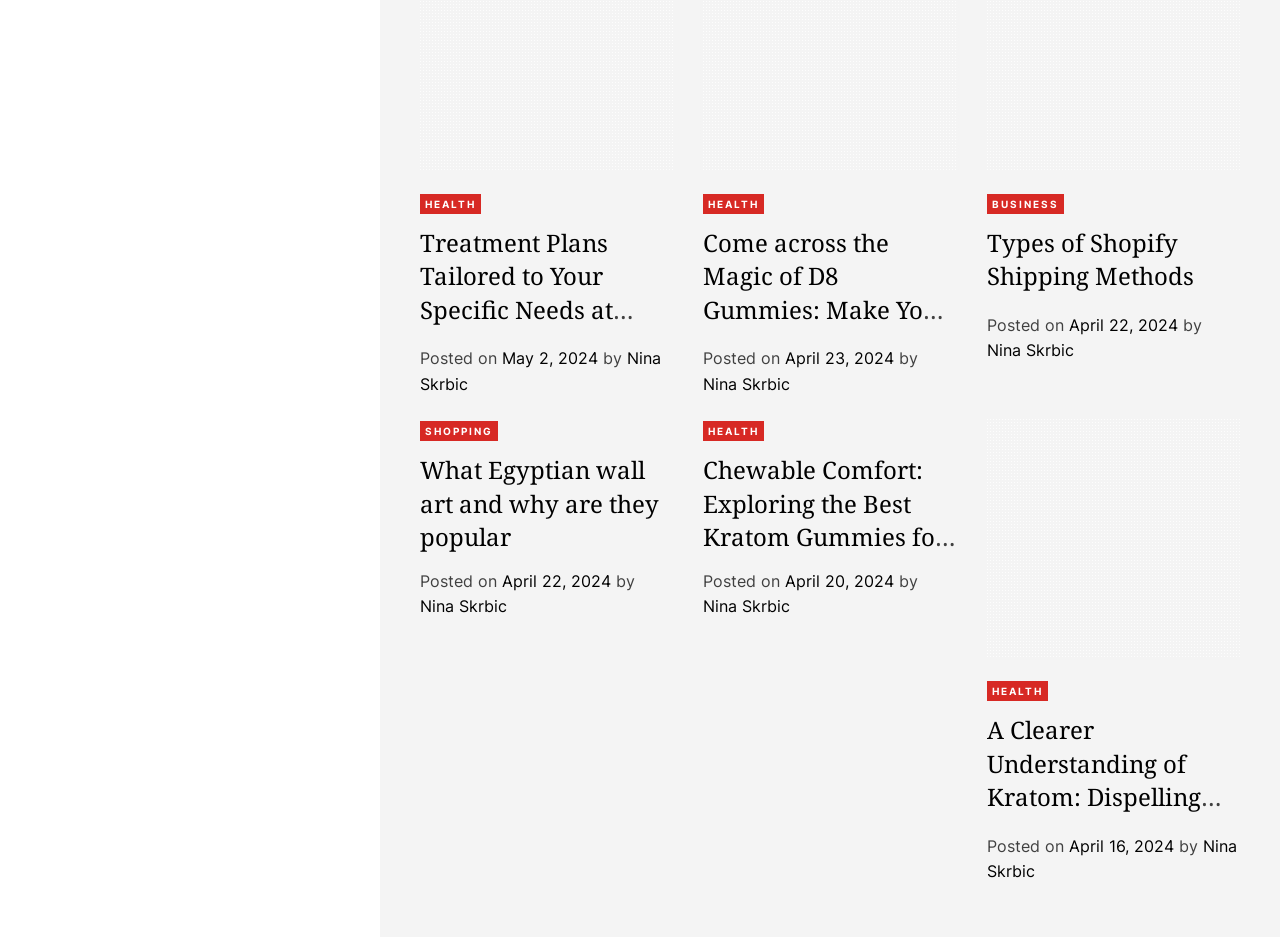Please identify the coordinates of the bounding box that should be clicked to fulfill this instruction: "Visit the website california karaoke usa".

None